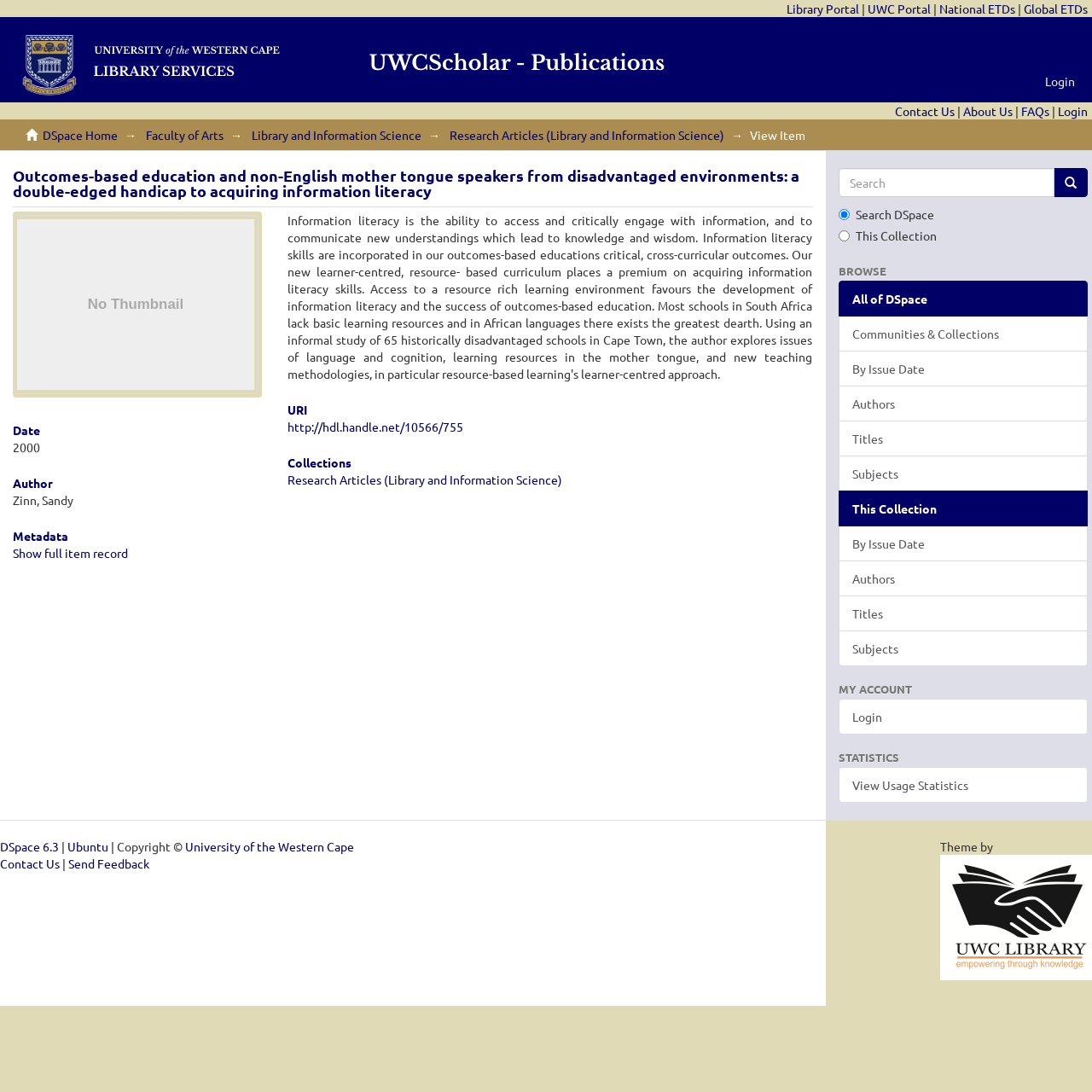Given the element description, predict the bounding box coordinates in the format (top-left x, top-left y, bottom-right x, bottom-right y), using floating point numbers between 0 and 1: University of the Western Cape

[0.17, 0.768, 0.324, 0.782]